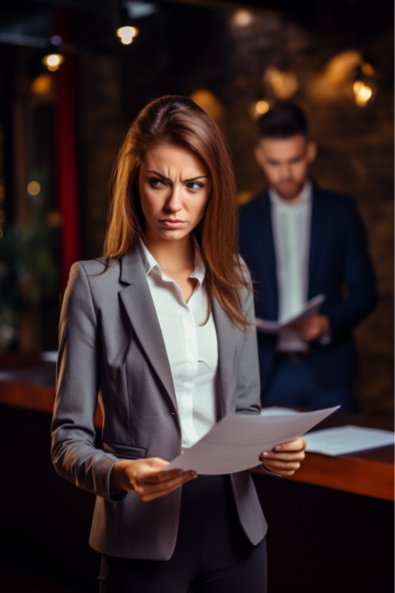What is the atmosphere of the setting?
From the image, provide a succinct answer in one word or a short phrase.

Modern